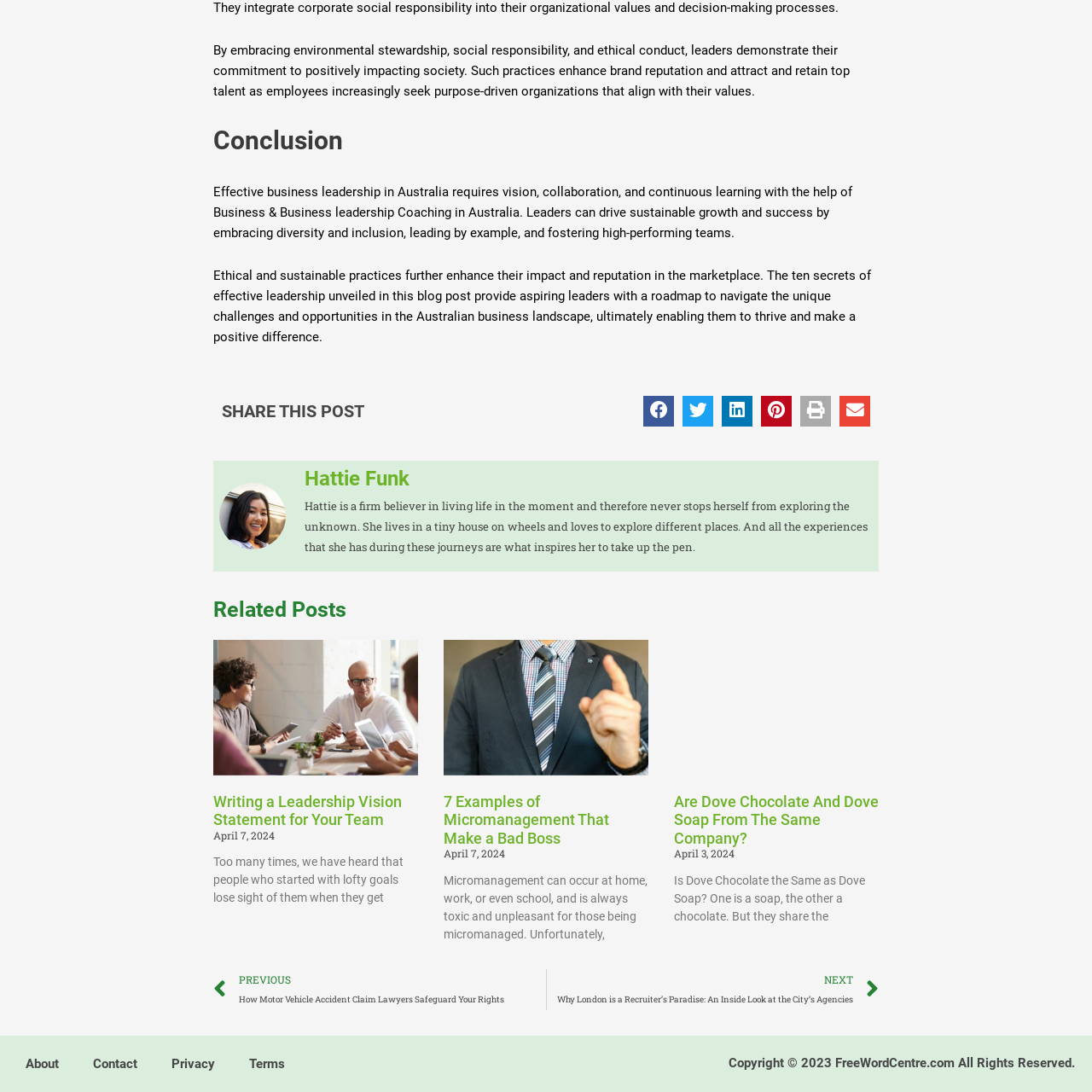Determine the bounding box coordinates of the clickable region to carry out the instruction: "Share on linkedin".

[0.675, 0.367, 0.679, 0.636]